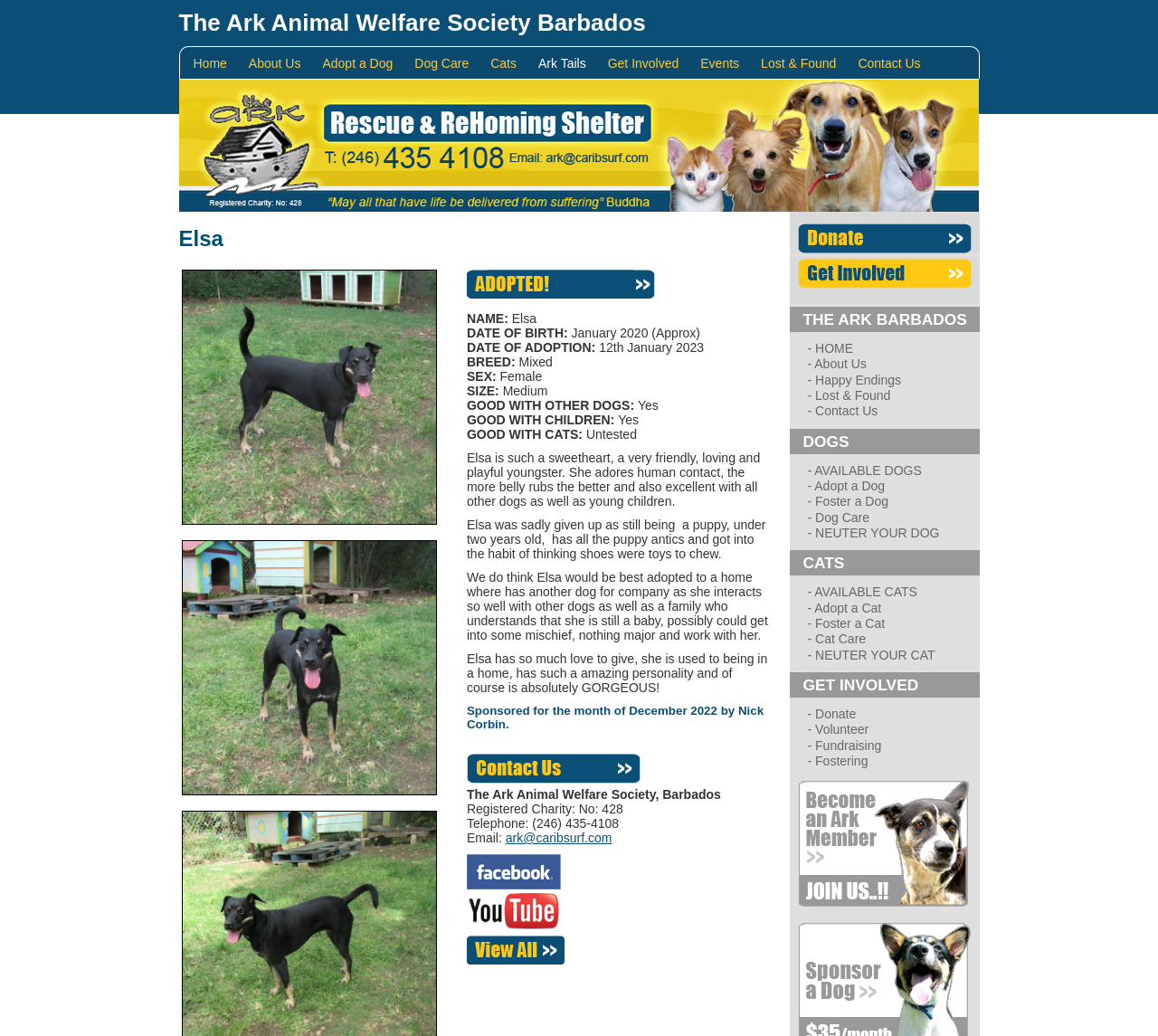Locate the bounding box coordinates of the clickable element to fulfill the following instruction: "Get involved". Provide the coordinates as four float numbers between 0 and 1 in the format [left, top, right, bottom].

[0.525, 0.047, 0.597, 0.076]